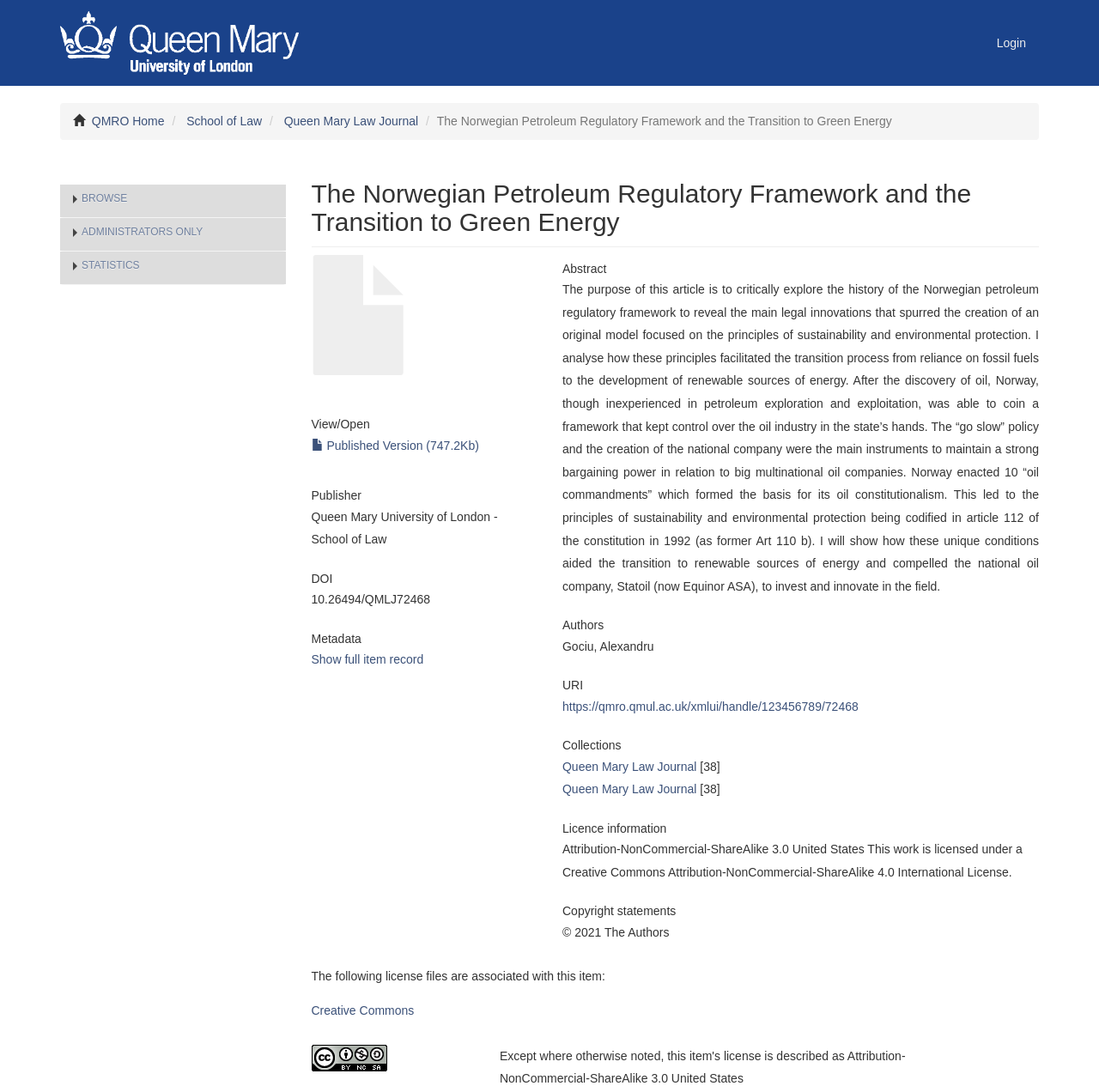Describe in detail what you see on the webpage.

This webpage appears to be an academic article or research paper titled "The Norwegian Petroleum Regulatory Framework and the Transition to Green Energy". 

At the top of the page, there is a navigation menu with links to "QMRO Home", "School of Law", and "Queen Mary Law Journal". Below this menu, there is a heading "BROWSE" followed by "ADMINISTRATORS ONLY" and "STATISTICS". 

The main content of the page is divided into sections, starting with a heading "The Norwegian Petroleum Regulatory Framework and the Transition to Green Energy" followed by a link "View/Open" and a link to a published version of the article. 

The next section is about the publisher, which is Queen Mary University of London - School of Law, and includes a DOI and metadata. There is also a link to show the full item record. 

The abstract of the article is presented in a separate section, which discusses the history of Norway's petroleum regulatory framework and its transition to green energy. 

Below the abstract, there are sections for authors, URI, collections, and licence information. The authors section lists Alexandru Gociu, and the URI section provides a link to the article's handle. The collections section lists Queen Mary Law Journal, and the licence information section specifies the Creative Commons Attribution-NonCommercial-ShareAlike 3.0 United States and 4.0 International Licenses. 

Finally, there is a section for copyright statements, which includes a statement "© 2021 The Authors" and a link to the Creative Commons licence.